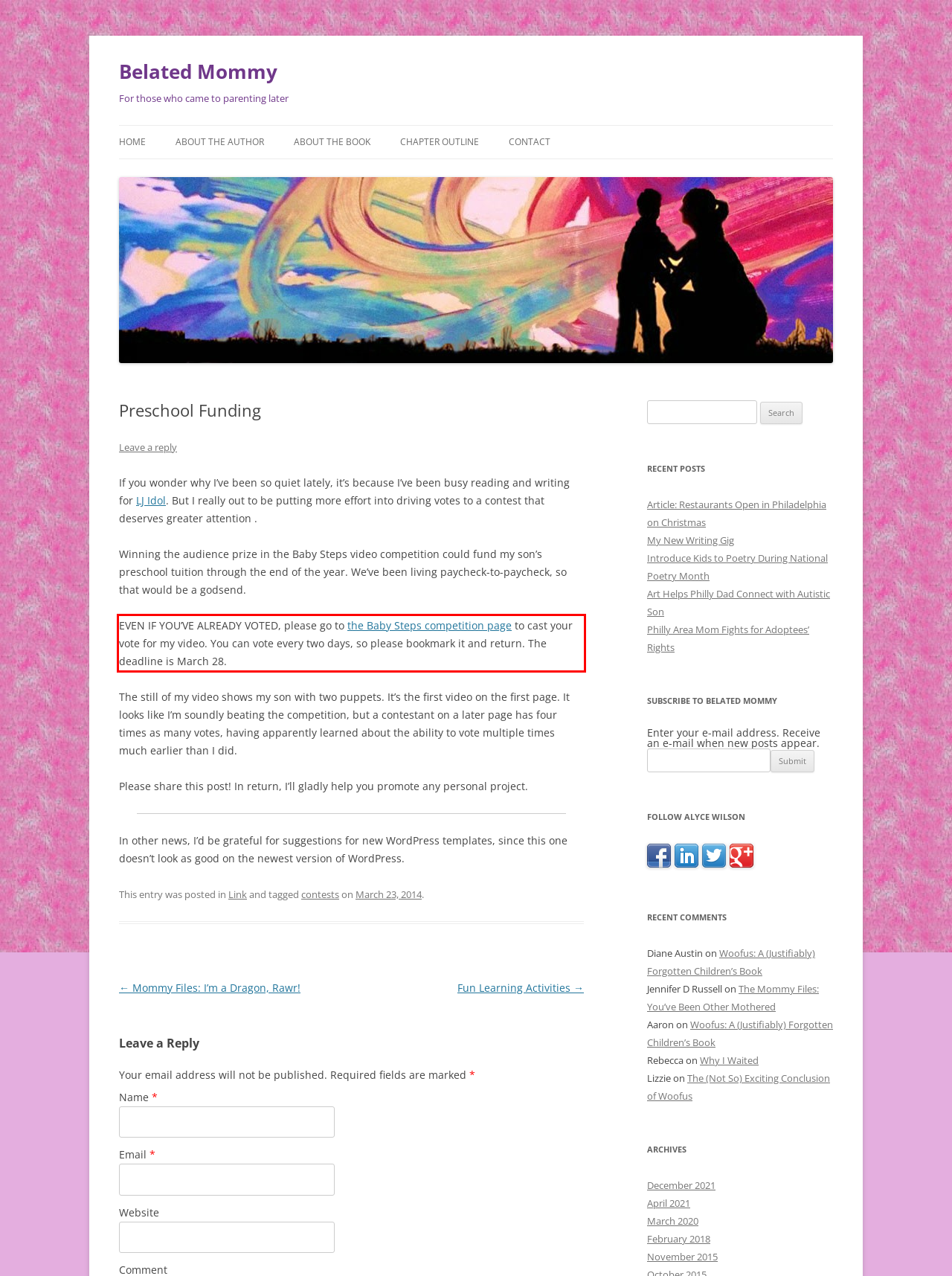You are given a screenshot with a red rectangle. Identify and extract the text within this red bounding box using OCR.

EVEN IF YOU’VE ALREADY VOTED, please go to the Baby Steps competition page to cast your vote for my video. You can vote every two days, so please bookmark it and return. The deadline is March 28.